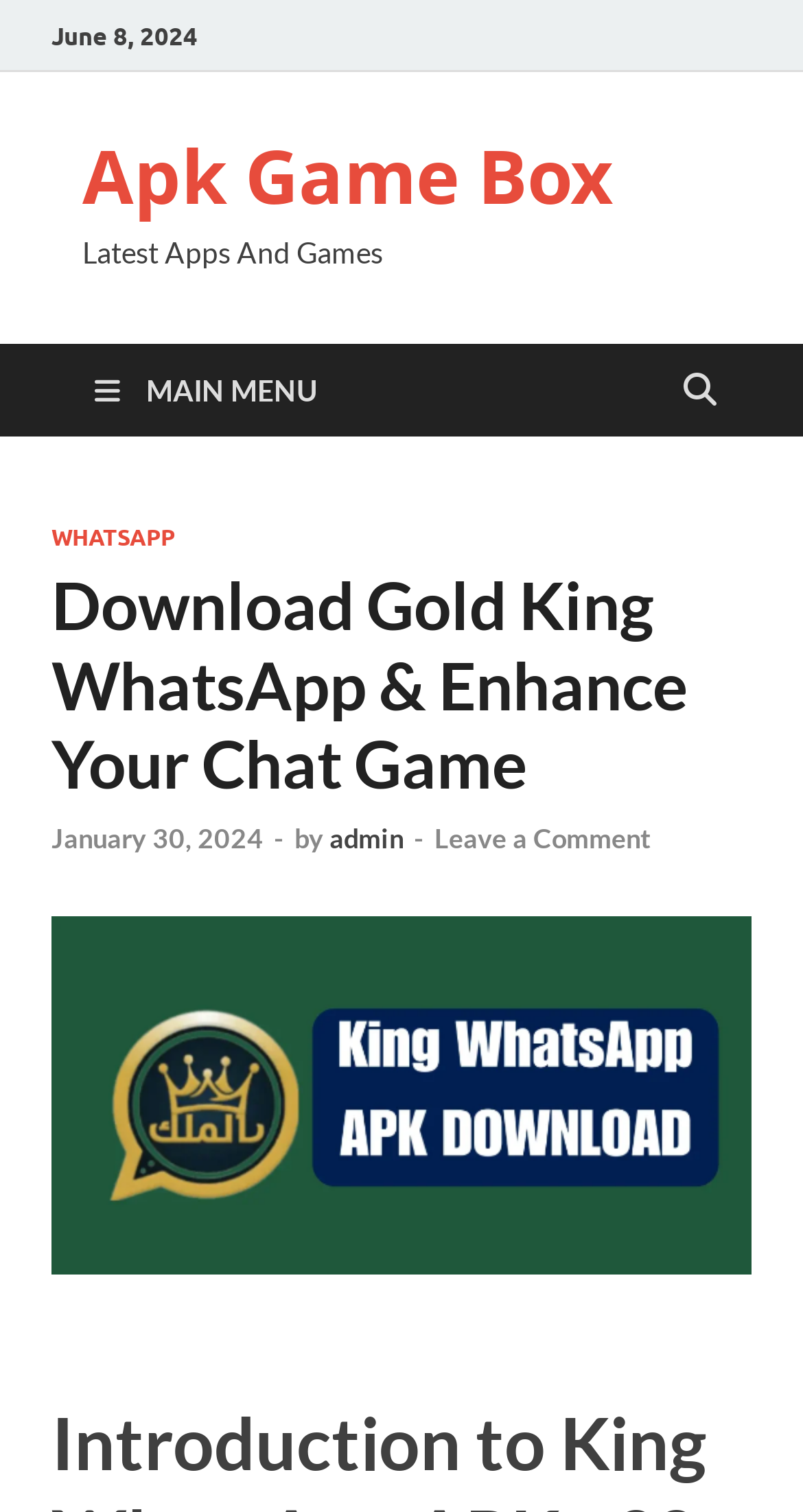Give the bounding box coordinates for the element described as: "Leave a Comment".

[0.541, 0.543, 0.81, 0.565]